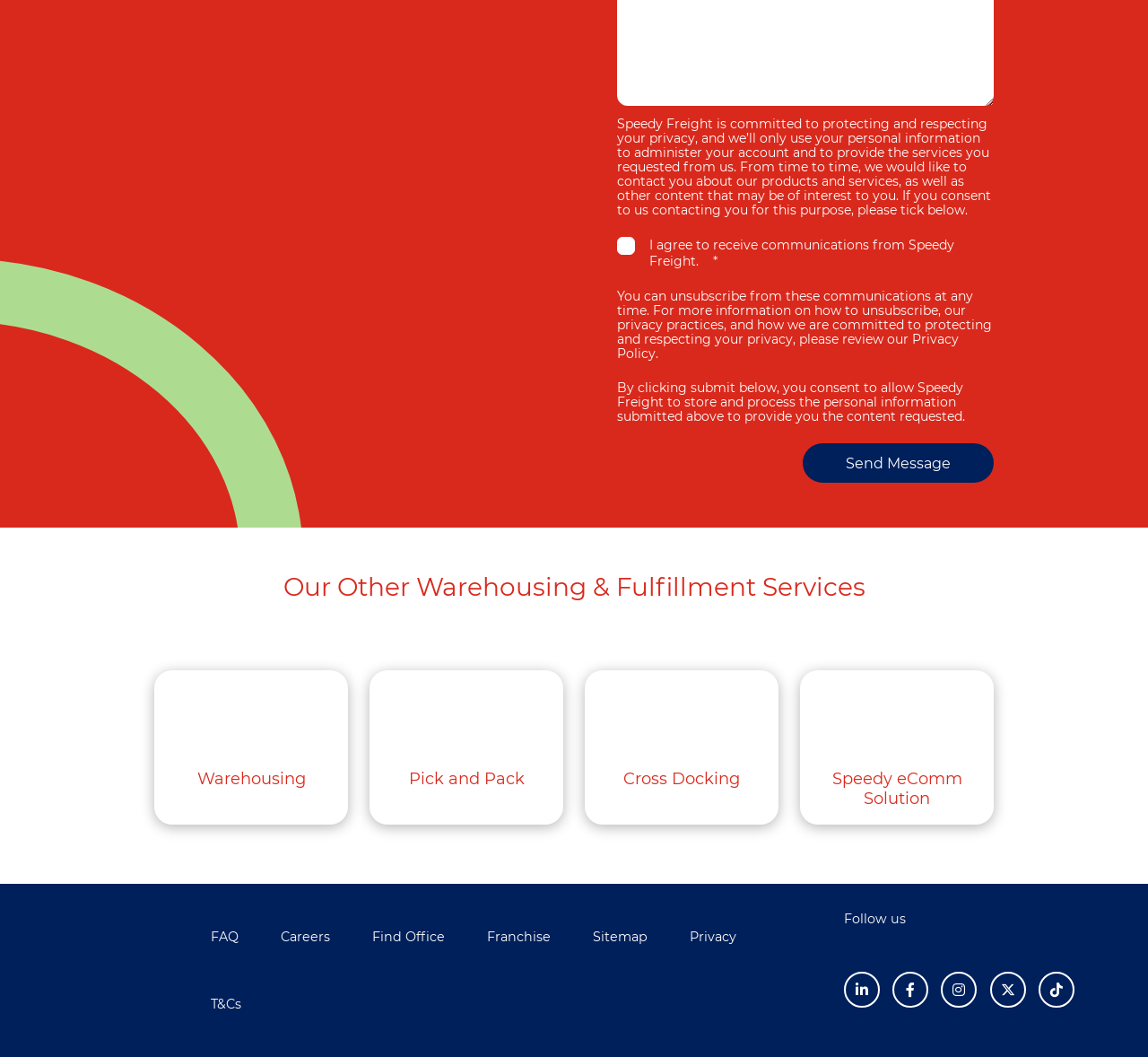Please identify the coordinates of the bounding box for the clickable region that will accomplish this instruction: "Check the checkbox to receive communications from Speedy Freight".

[0.538, 0.224, 0.553, 0.241]